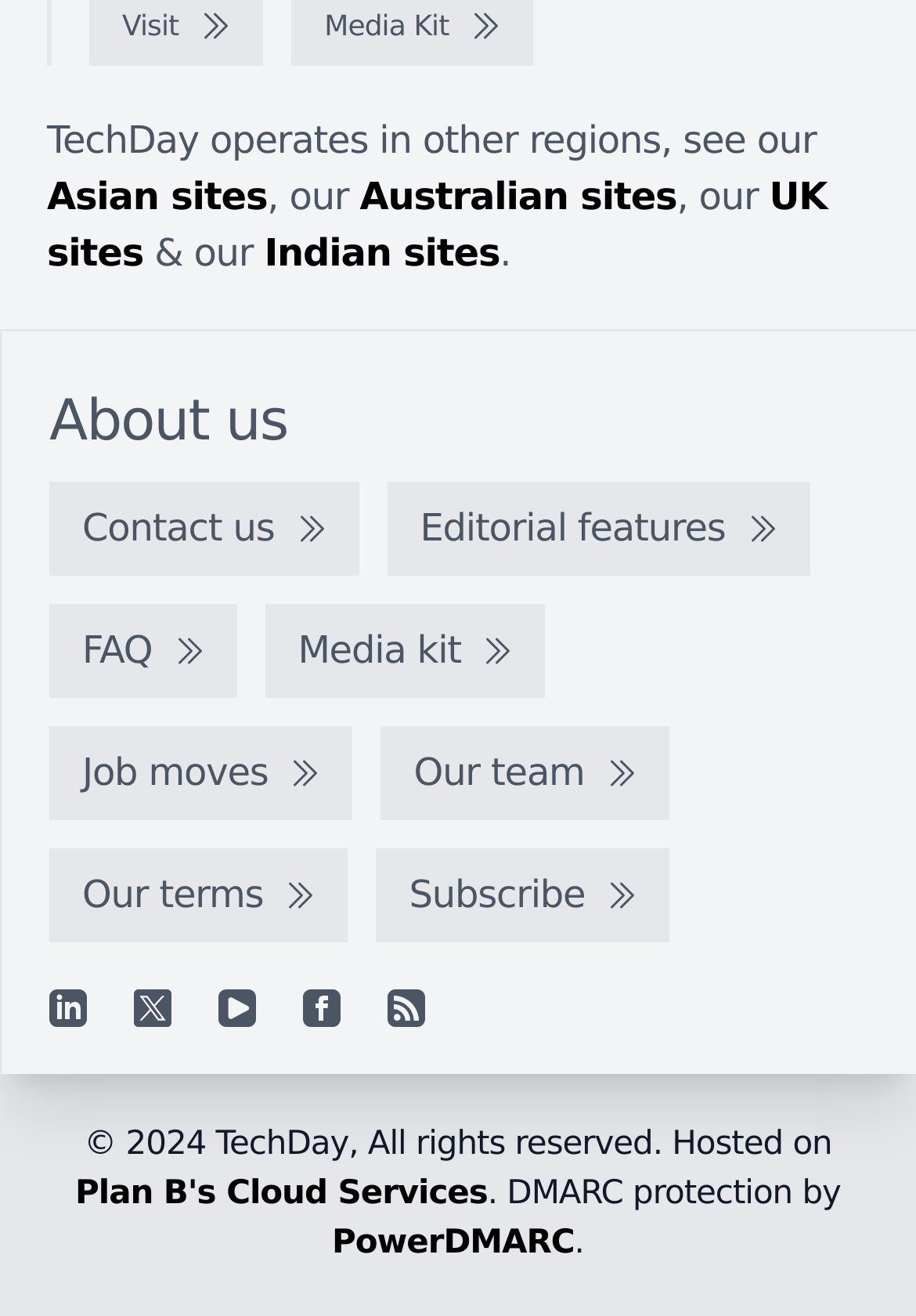Provide the bounding box coordinates of the HTML element this sentence describes: "PowerDMARC". The bounding box coordinates consist of four float numbers between 0 and 1, i.e., [left, top, right, bottom].

[0.362, 0.931, 0.627, 0.96]